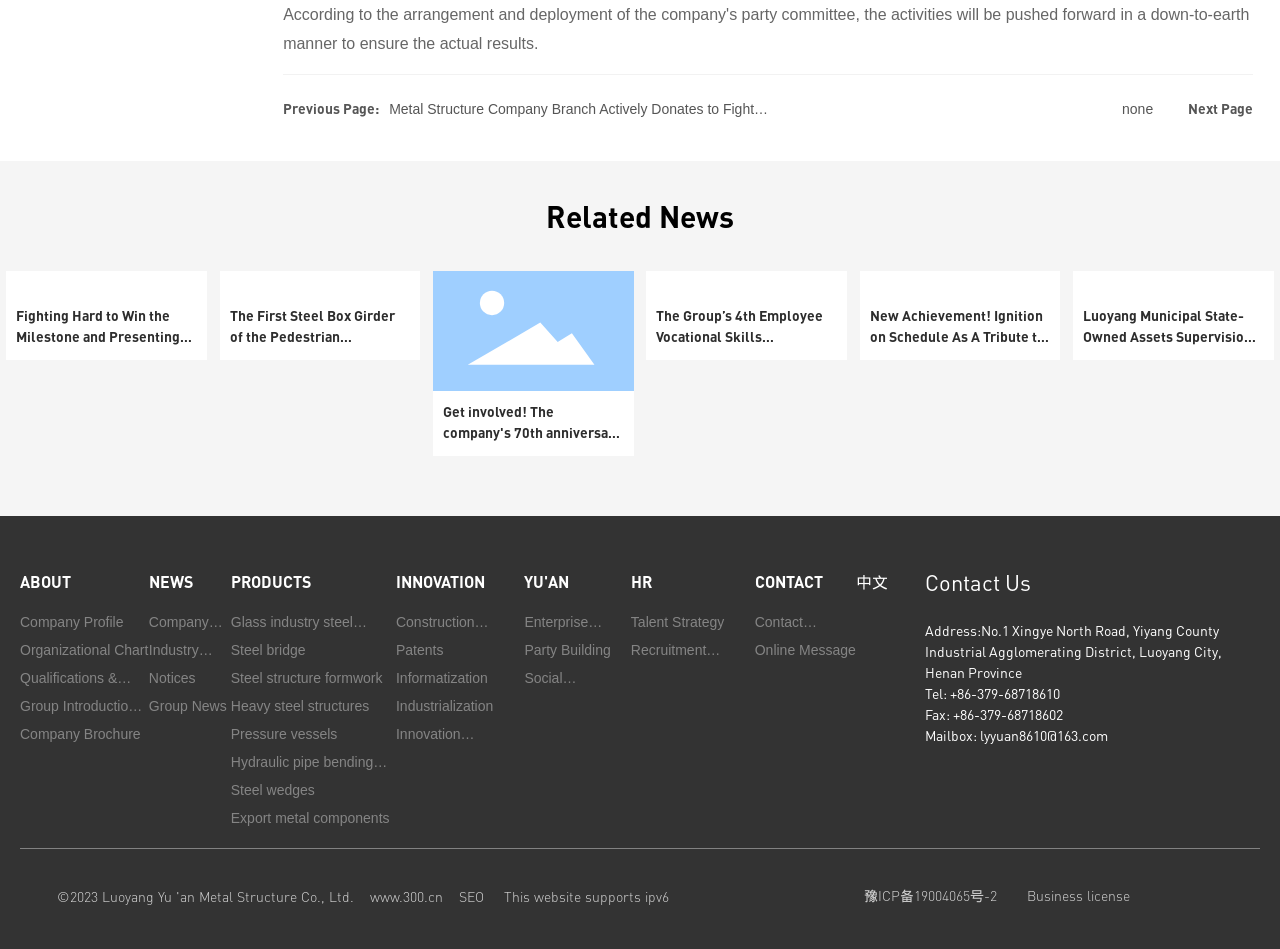Carefully examine the image and provide an in-depth answer to the question: What is the name of the website?

I found a link with the text 'www.300.cn' which is likely the name of the website.